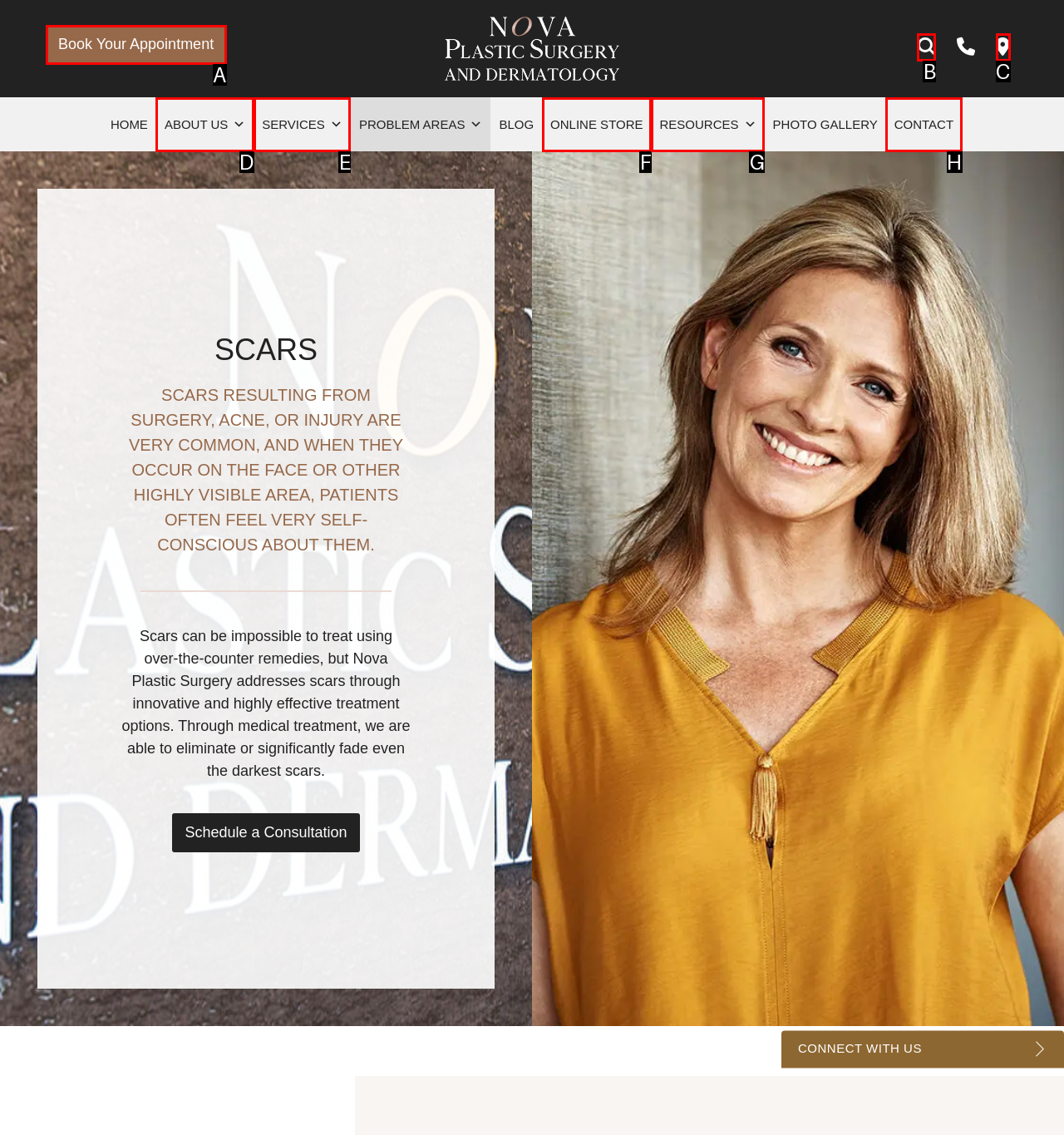Using the provided description: Online Store, select the HTML element that corresponds to it. Indicate your choice with the option's letter.

F